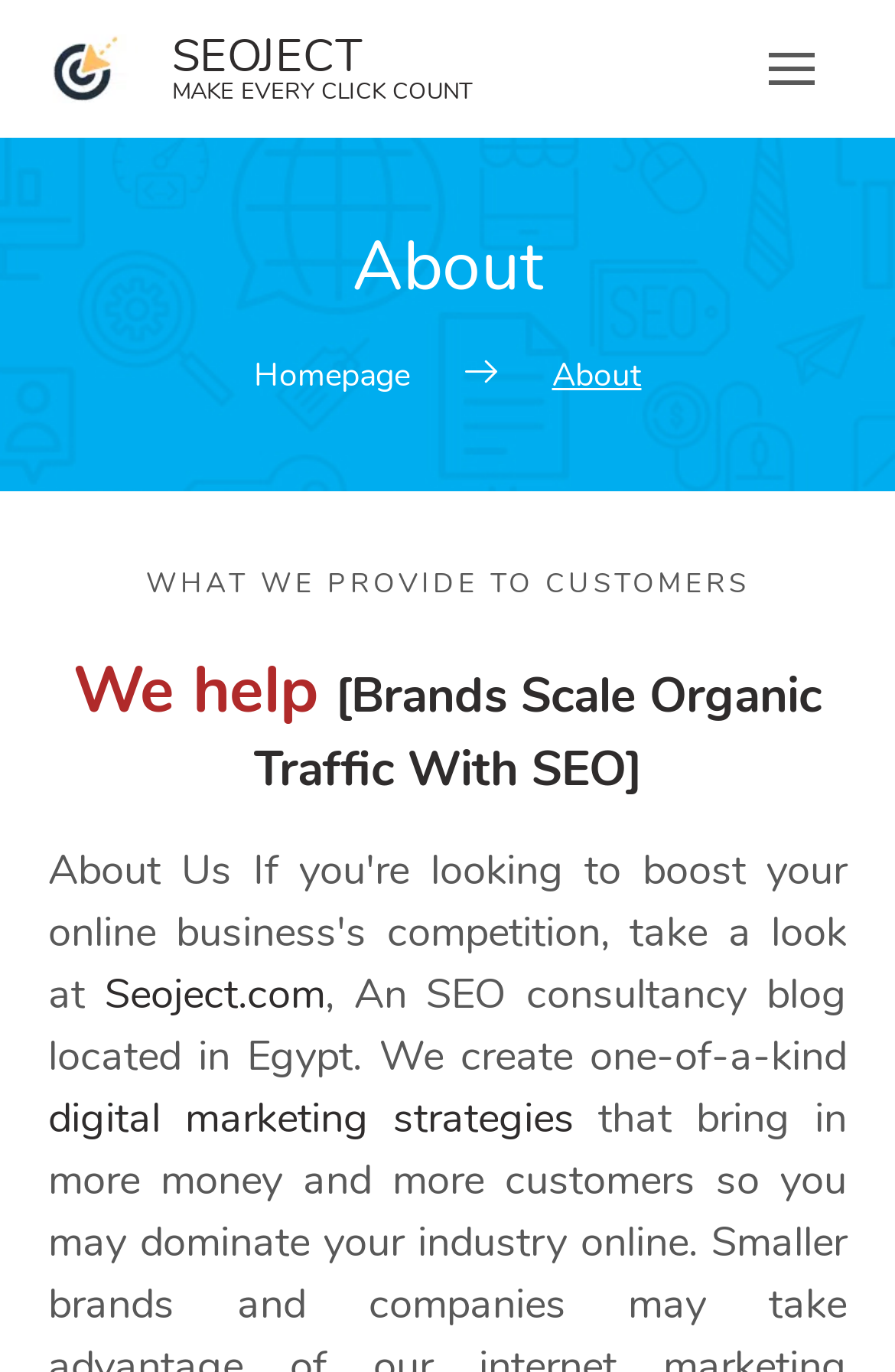Predict the bounding box of the UI element based on the description: "aria-label="Facebook"". The coordinates should be four float numbers between 0 and 1, formatted as [left, top, right, bottom].

None